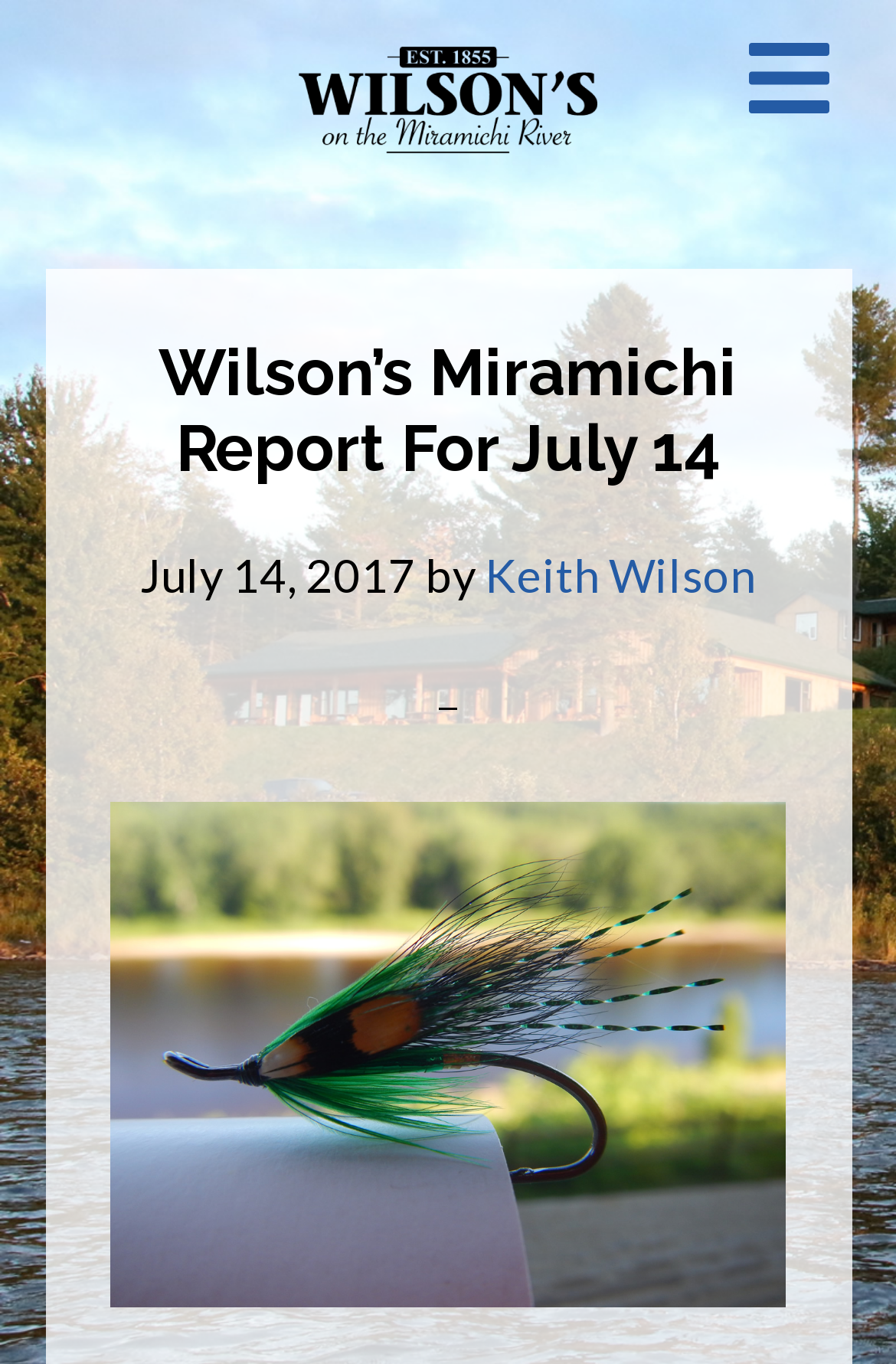Identify the first-level heading on the webpage and generate its text content.

Wilson’s Miramichi Report For July 14